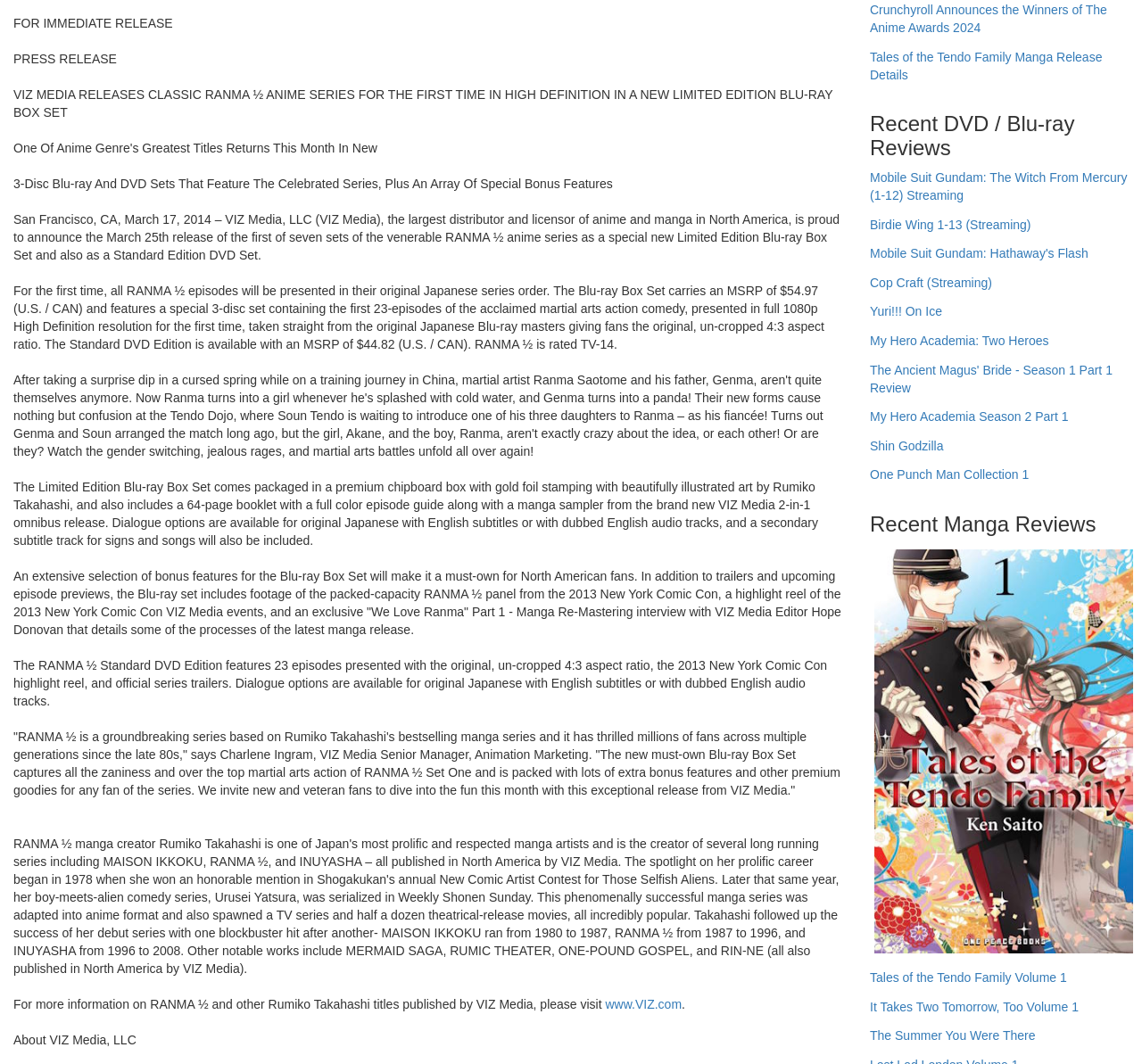Please determine the bounding box coordinates, formatted as (top-left x, top-left y, bottom-right x, bottom-right y), with all values as floating point numbers between 0 and 1. Identify the bounding box of the region described as: www.VIZ.com

[0.53, 0.937, 0.597, 0.95]